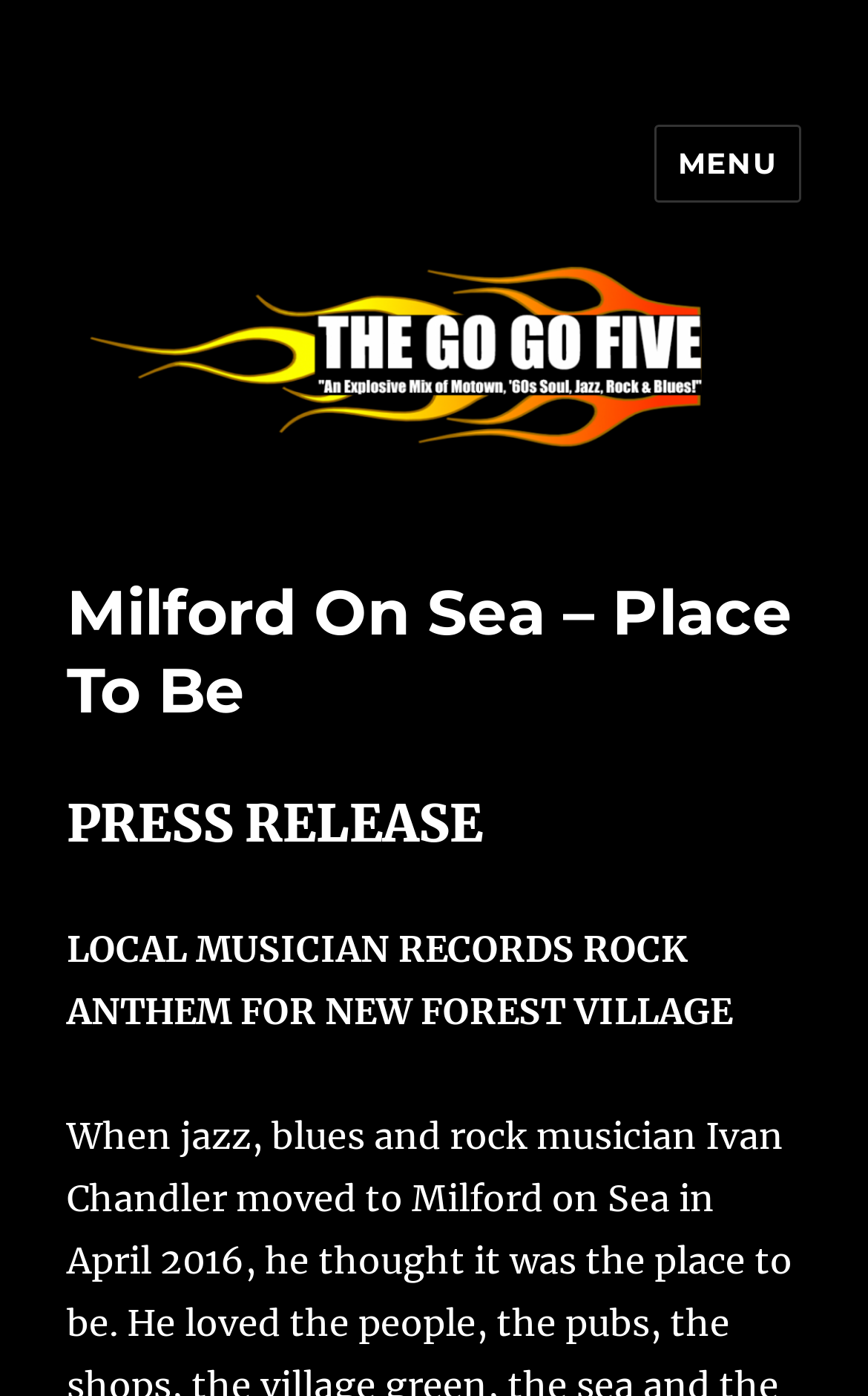Please provide the bounding box coordinates in the format (top-left x, top-left y, bottom-right x, bottom-right y). Remember, all values are floating point numbers between 0 and 1. What is the bounding box coordinate of the region described as: Menu

[0.753, 0.089, 0.923, 0.145]